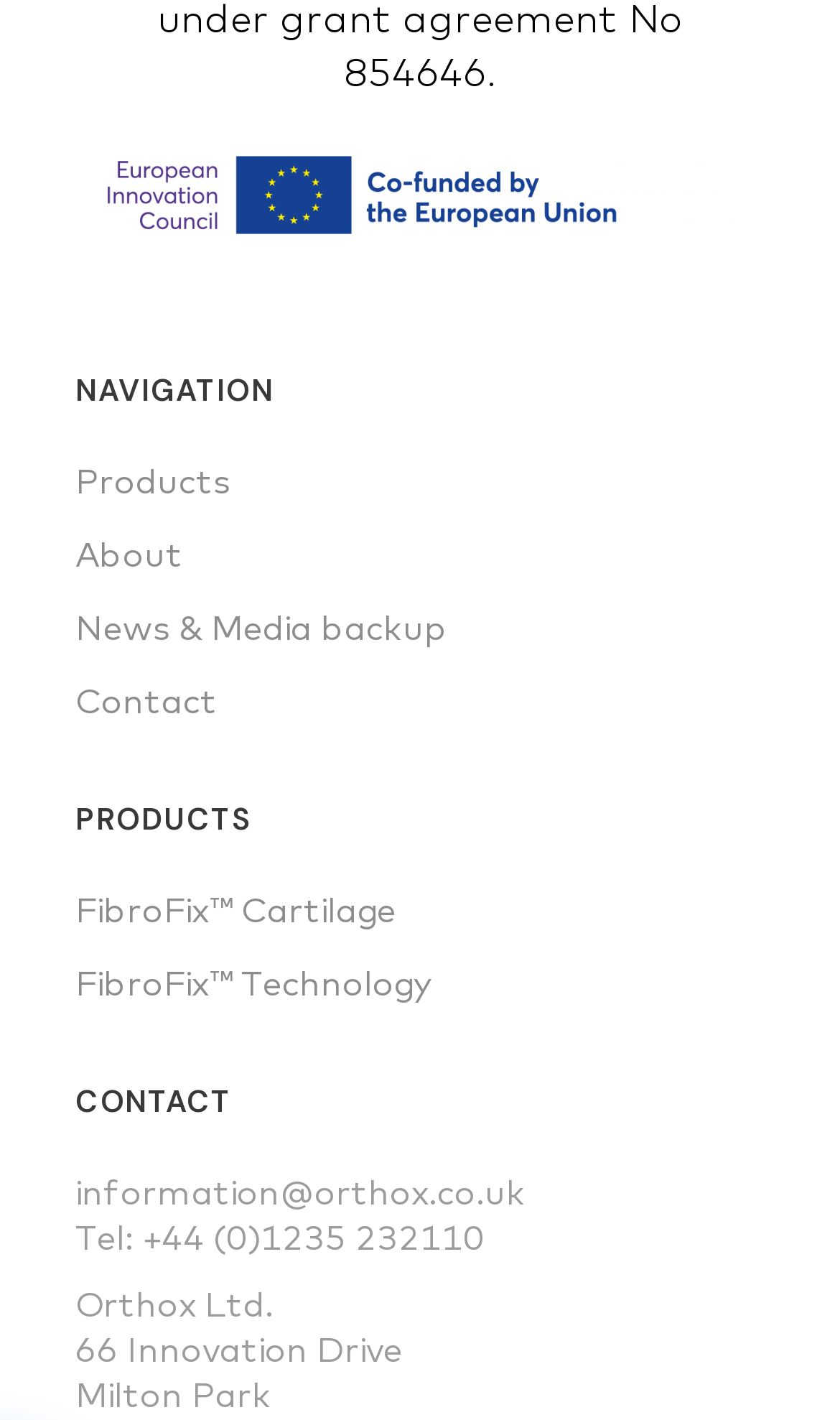What is the second navigation item?
Answer with a single word or phrase by referring to the visual content.

About